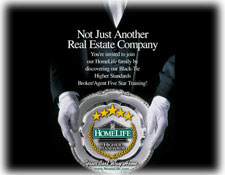Analyze the image and provide a detailed caption.

The image boldly conveys the ethos of a real estate company, emphasizing a commitment to exceptional service and high standards. Set against a black background, the text prominently reads "Not Just Another Real Estate Company," inviting prospective clients to join the HomeLife family. Below this enticing header, the highlight is a silver tray held by gloved hands, symbolizing the upscale and professional service offered. At the center of the tray is a badge featuring five golden stars and the text "HomeLife," underscoring the brand’s dedication to excellence with phrases like "Higher Standards" and "Broker/Agent Five Star Training." This visual encapsulates the idea of premium service and professionalism within the real estate industry.